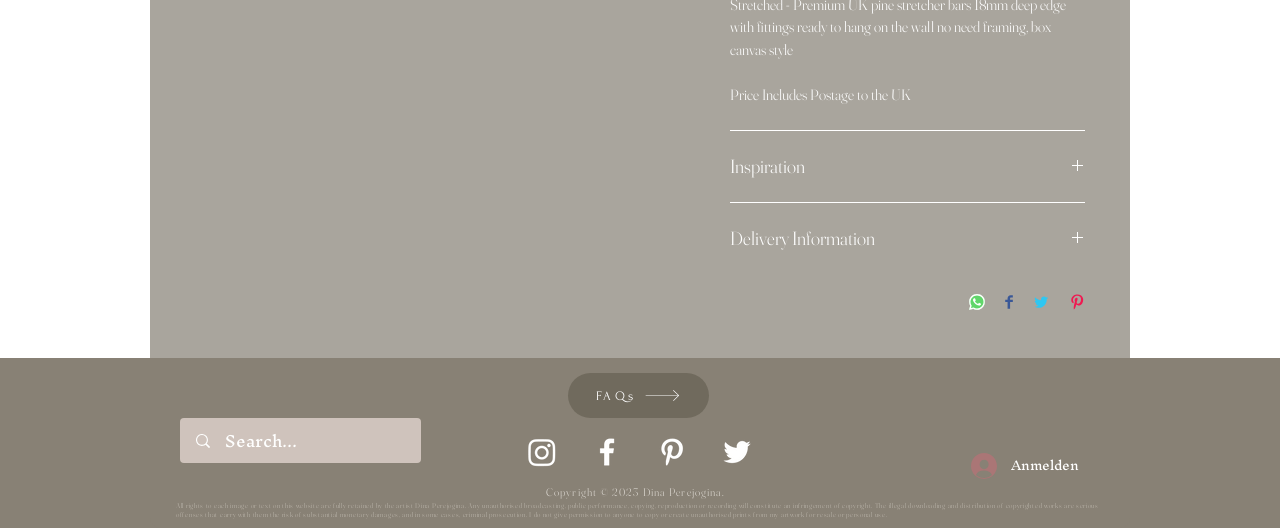Pinpoint the bounding box coordinates of the area that should be clicked to complete the following instruction: "Click the 'Inspiration' button". The coordinates must be given as four float numbers between 0 and 1, i.e., [left, top, right, bottom].

[0.57, 0.294, 0.848, 0.338]